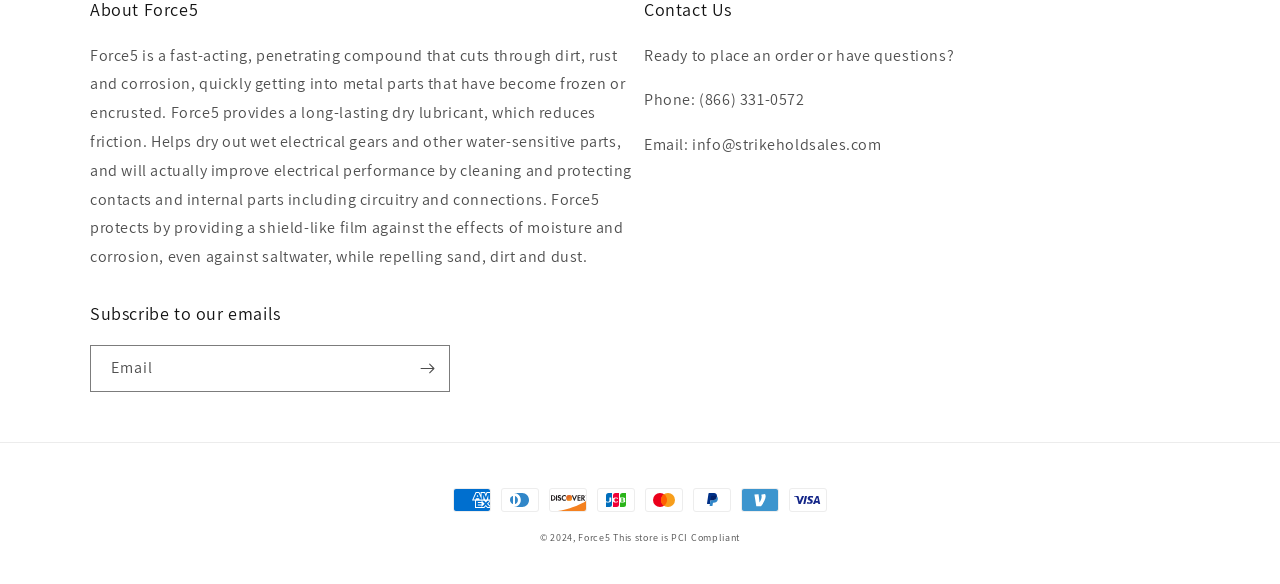What payment methods are accepted?
Based on the visual, give a brief answer using one word or a short phrase.

Multiple